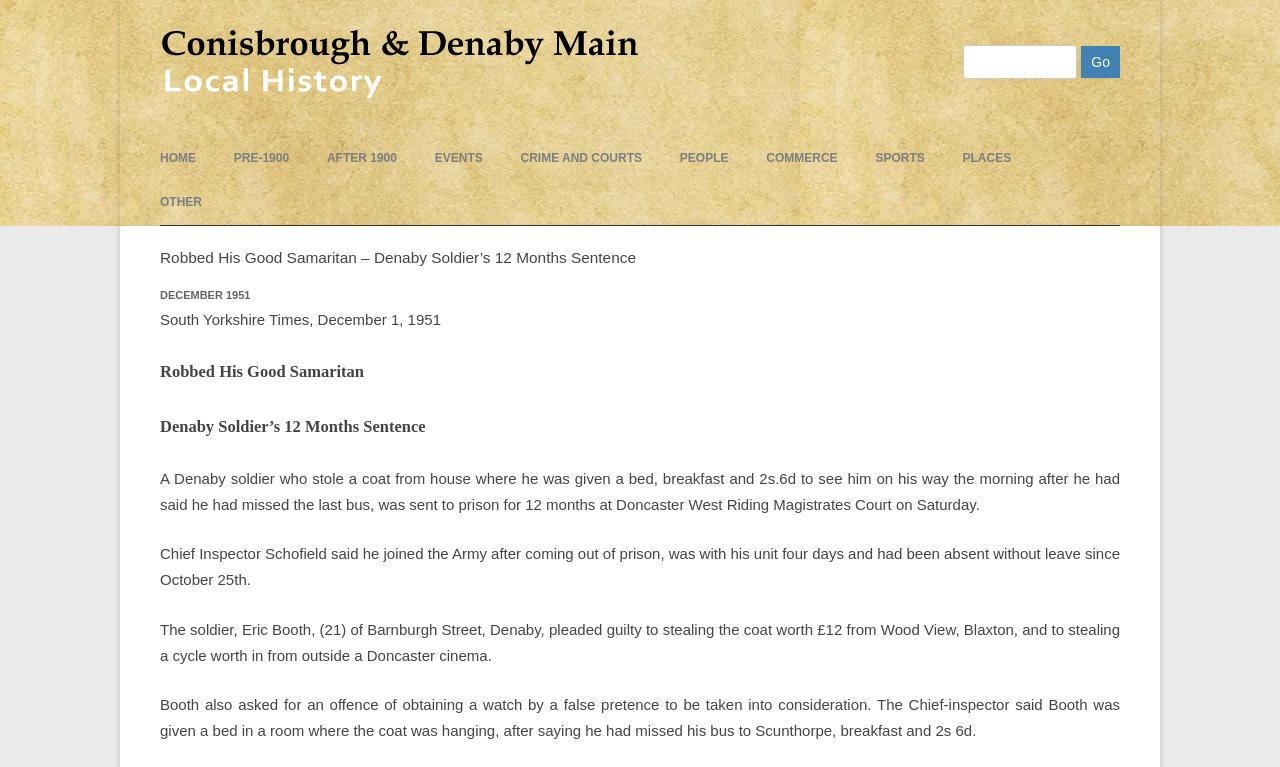Please determine the bounding box coordinates of the area that needs to be clicked to complete this task: 'Click the 'HOME' link'. The coordinates must be four float numbers between 0 and 1, formatted as [left, top, right, bottom].

None